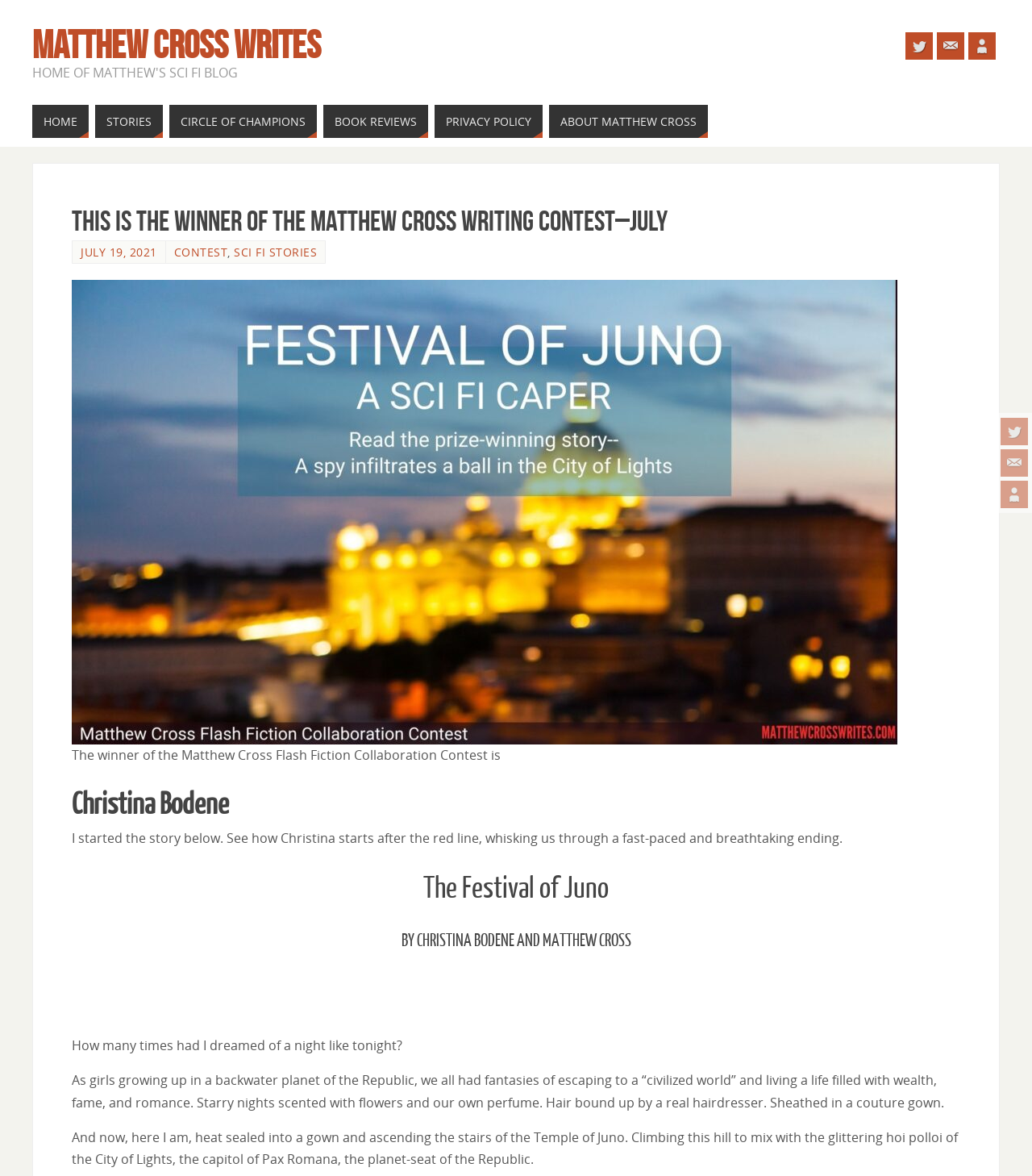How many links are there in the top navigation bar? From the image, respond with a single word or brief phrase.

6